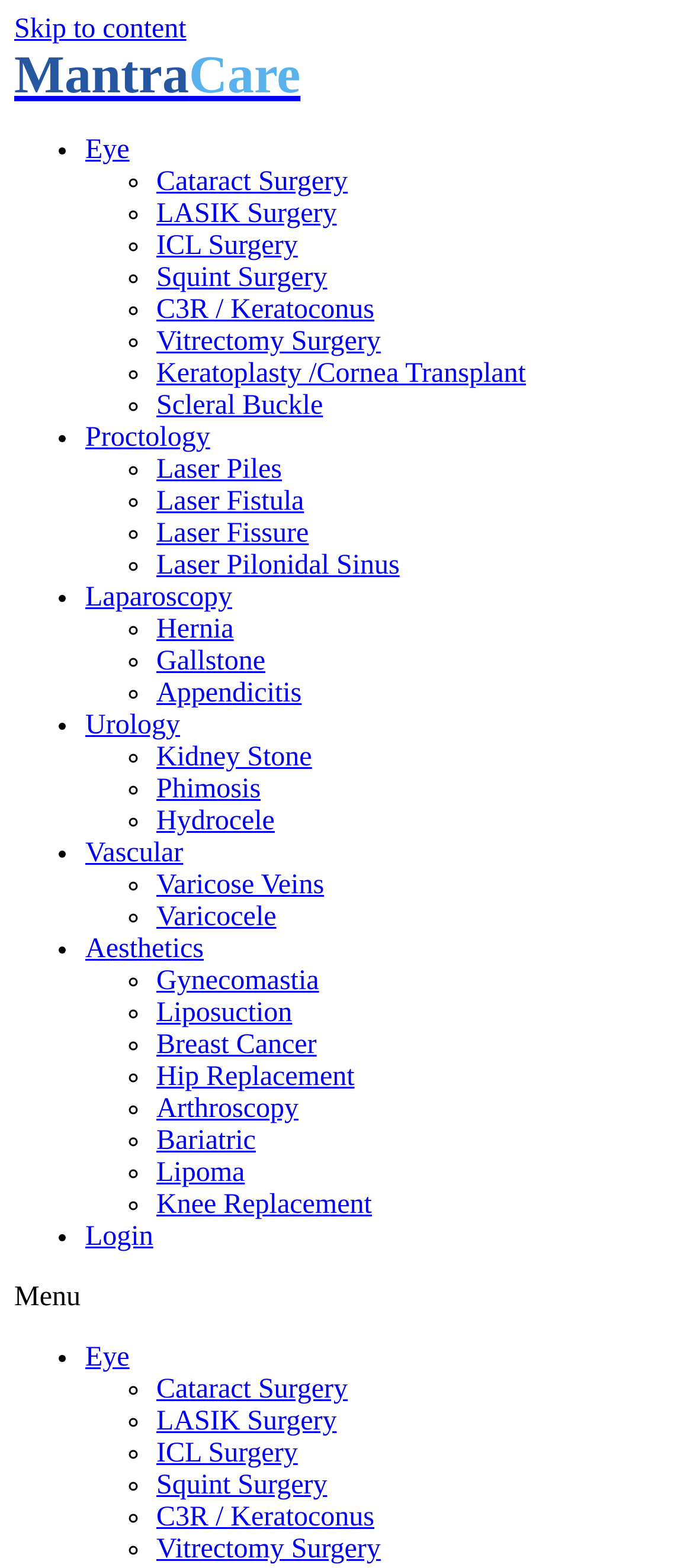Identify the bounding box coordinates for the element that needs to be clicked to fulfill this instruction: "Go to Eye page". Provide the coordinates in the format of four float numbers between 0 and 1: [left, top, right, bottom].

[0.123, 0.086, 0.187, 0.105]